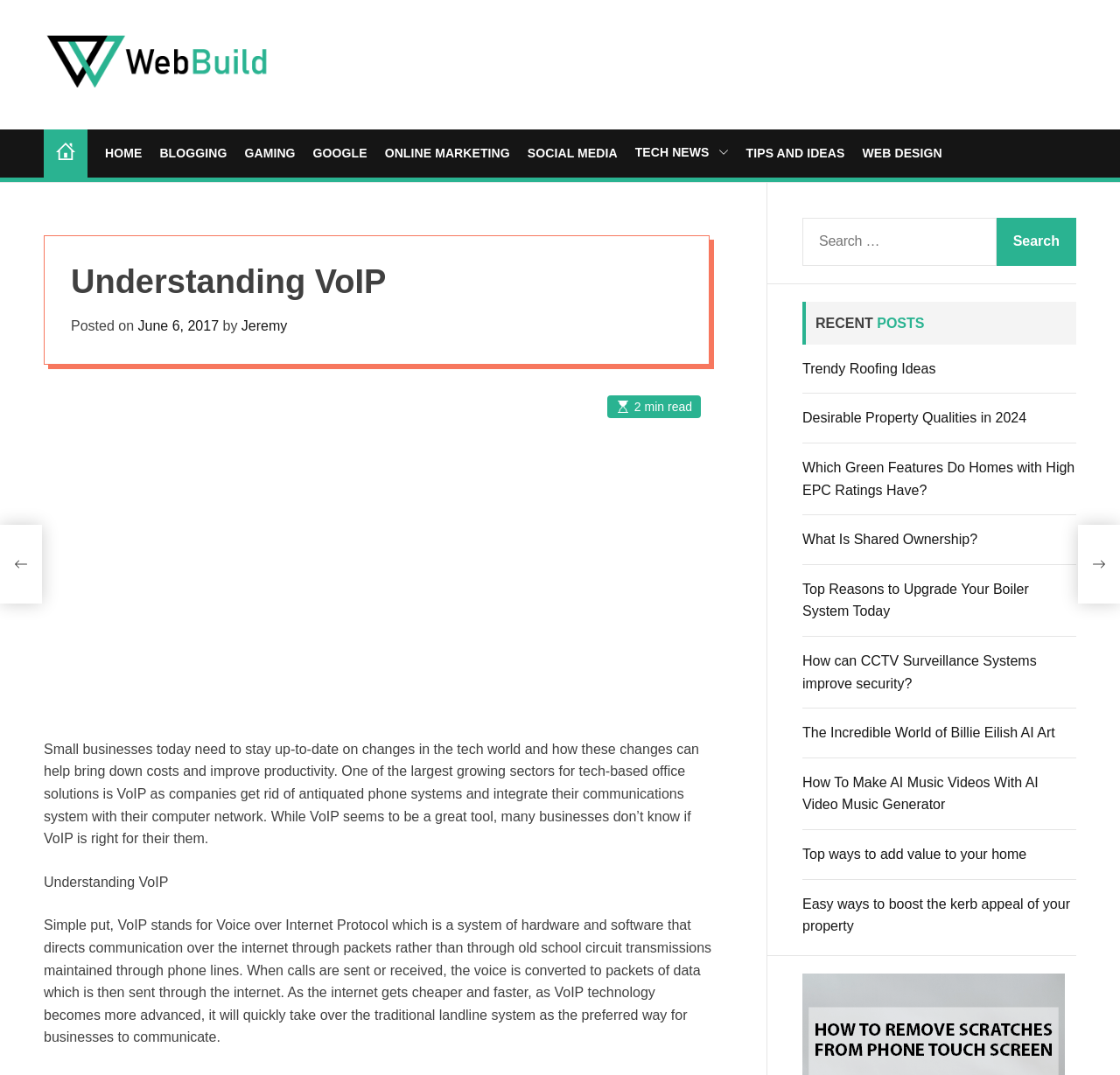Locate the bounding box of the user interface element based on this description: "Desirable Property Qualities in 2024".

[0.716, 0.382, 0.917, 0.396]